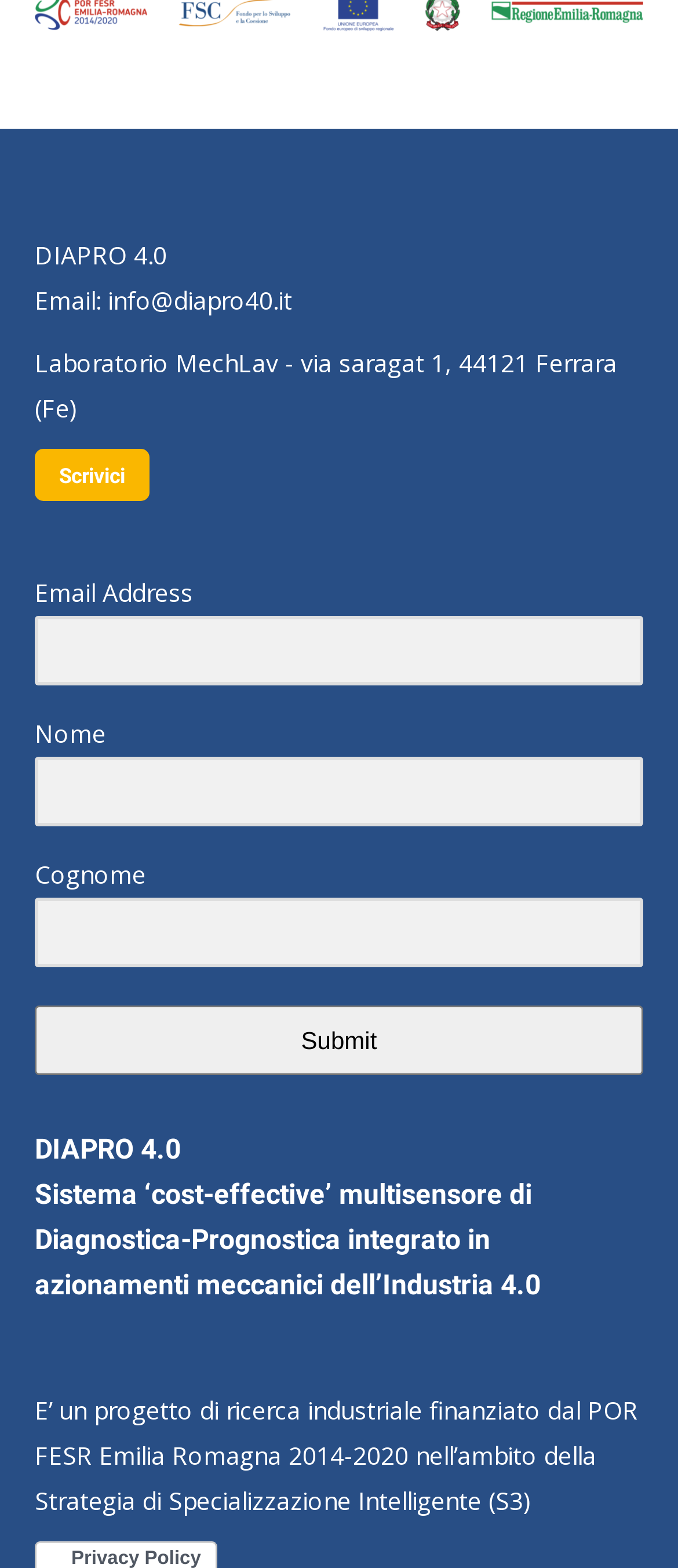What is the industry related to the project?
Kindly offer a comprehensive and detailed response to the question.

The heading element mentions 'DIAPRO 4.0 Sistema ‘cost-effective’ multisensore di Diagnostica-Prognostica integrato in azionamenti meccanici dell’Industria 4.0' which suggests that the project is related to Industry 4.0.